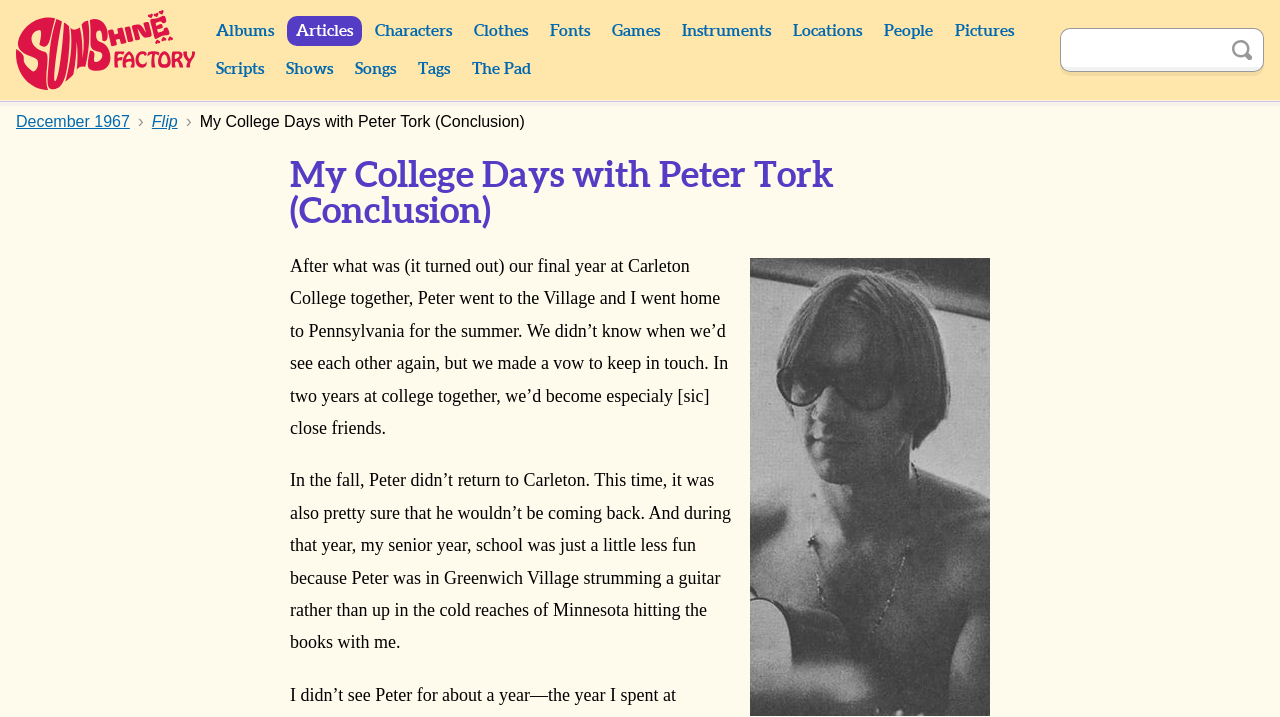Please identify the bounding box coordinates of the element that needs to be clicked to execute the following command: "Visit the December 1967 page". Provide the bounding box using four float numbers between 0 and 1, formatted as [left, top, right, bottom].

[0.012, 0.158, 0.101, 0.181]